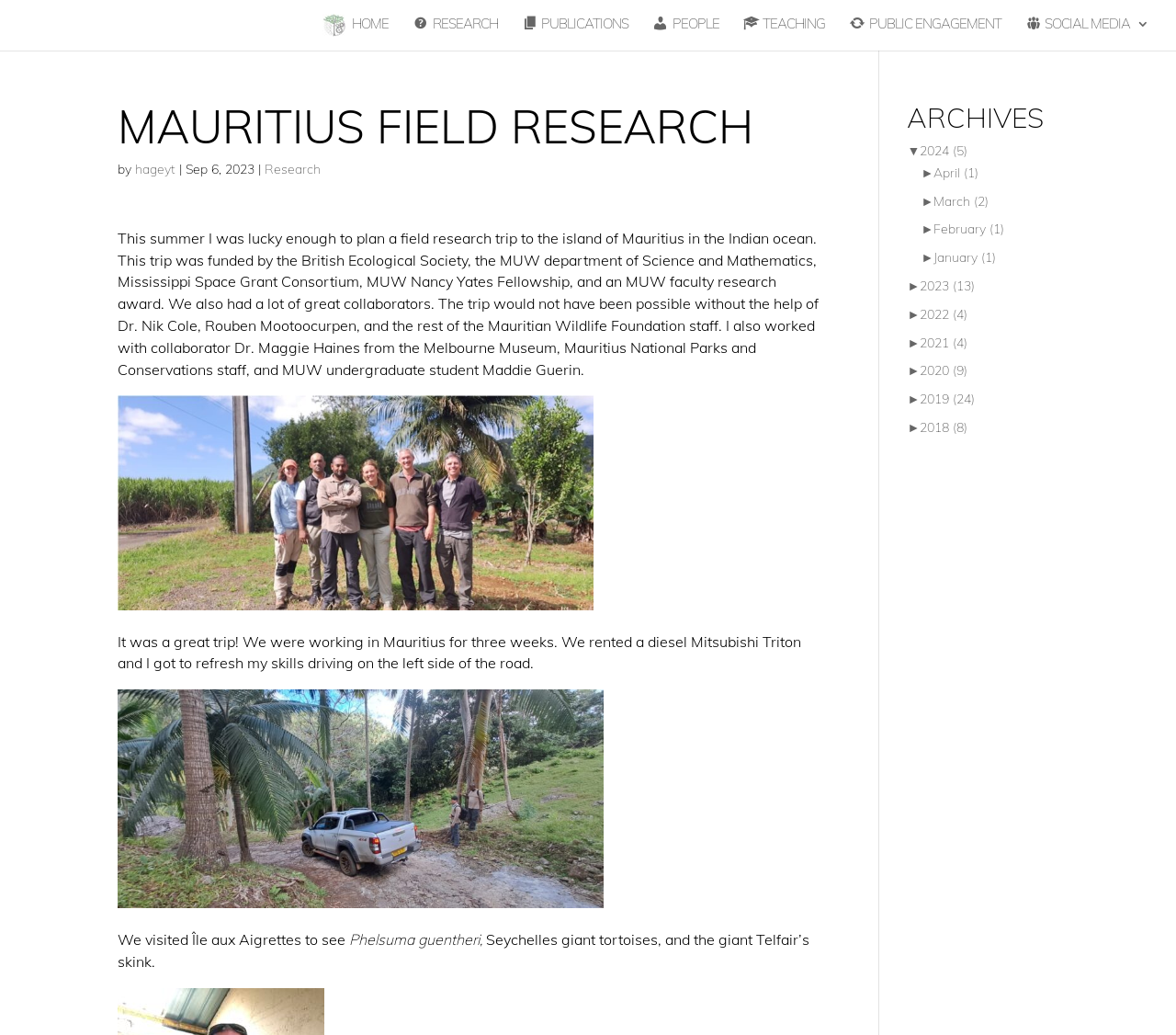Extract the primary header of the webpage and generate its text.

MAURITIUS FIELD RESEARCH